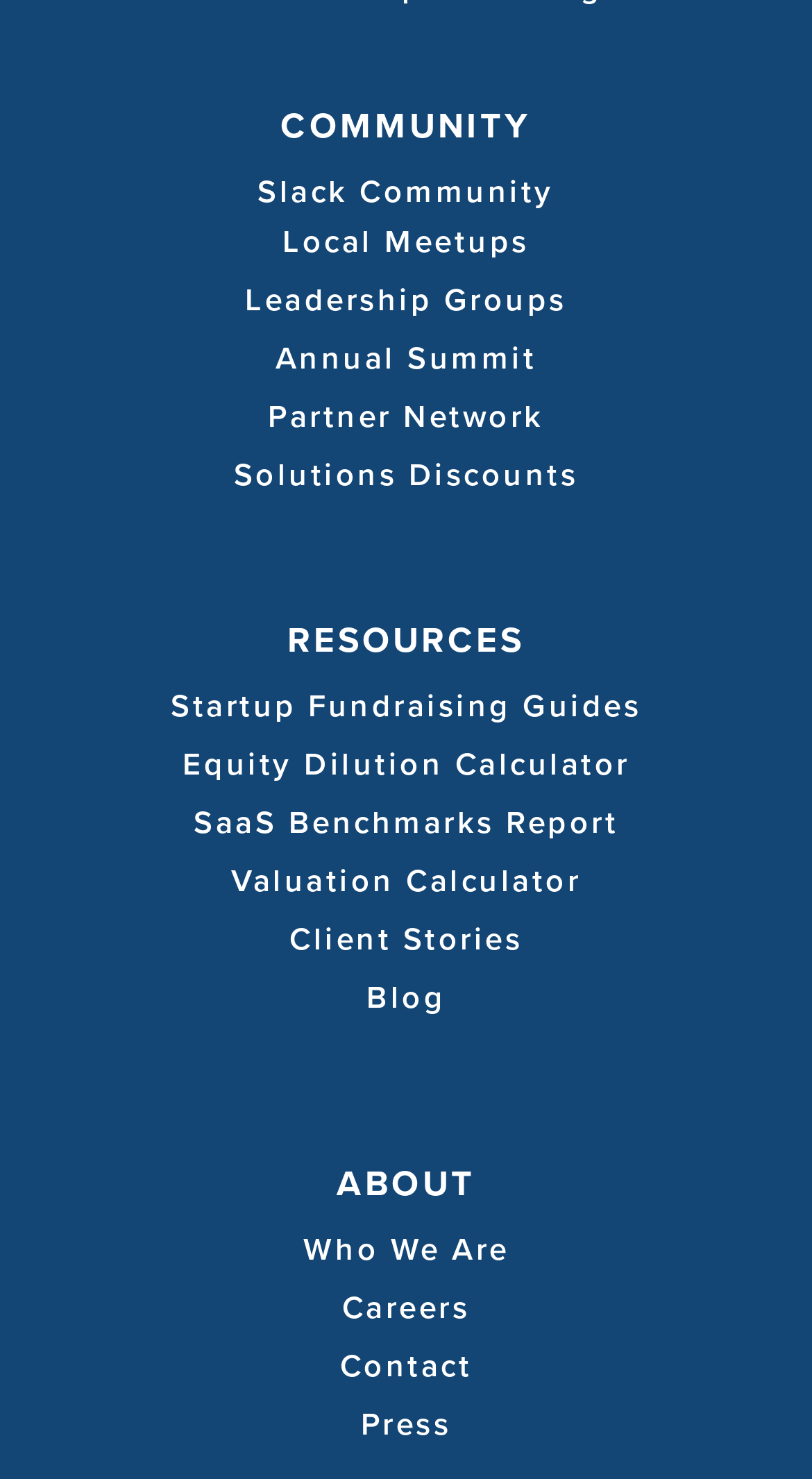Determine the bounding box coordinates of the clickable area required to perform the following instruction: "View #2016 elections". The coordinates should be represented as four float numbers between 0 and 1: [left, top, right, bottom].

None